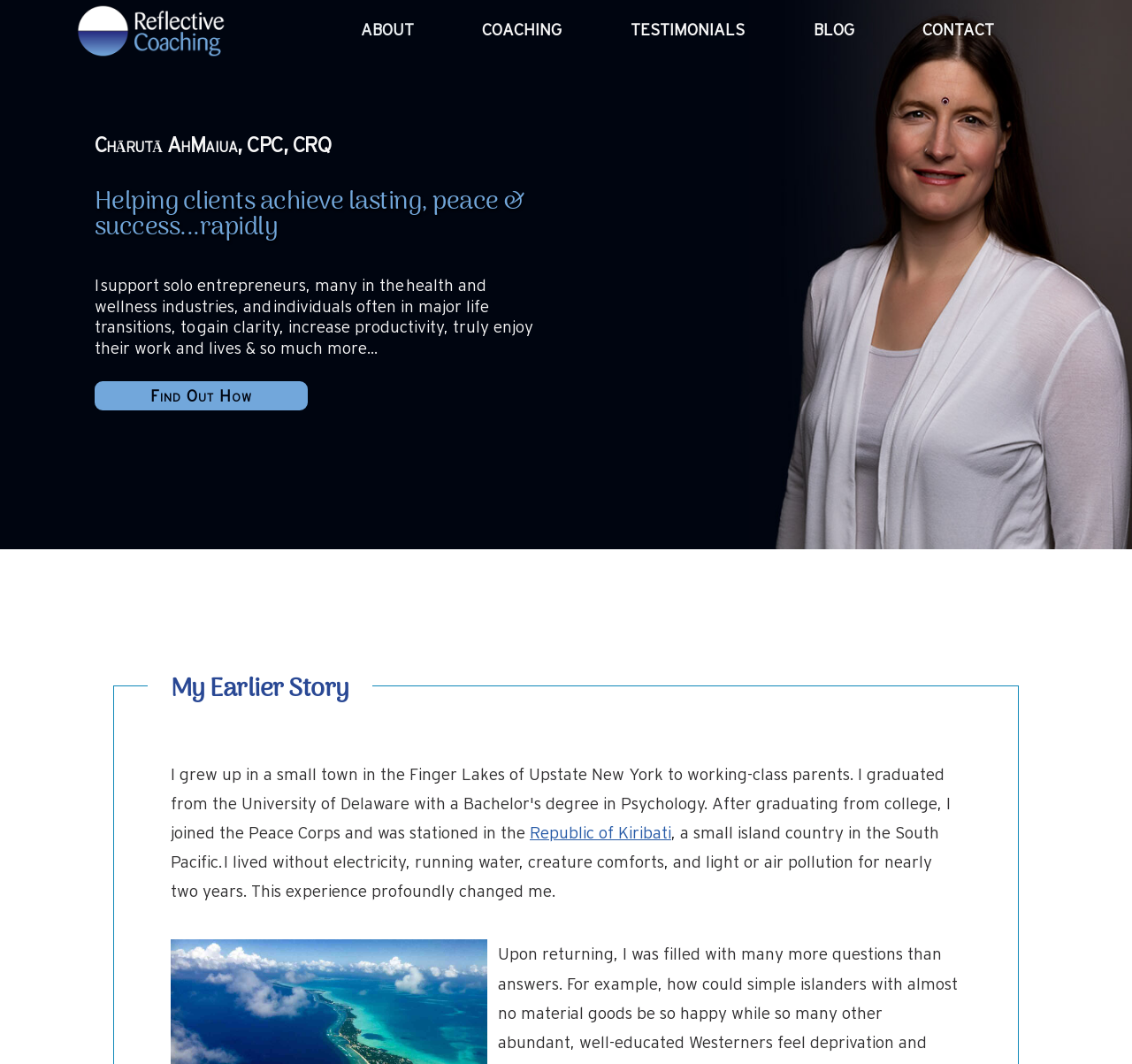What is Chārutā AhMaiua's profession?
Answer briefly with a single word or phrase based on the image.

Coach